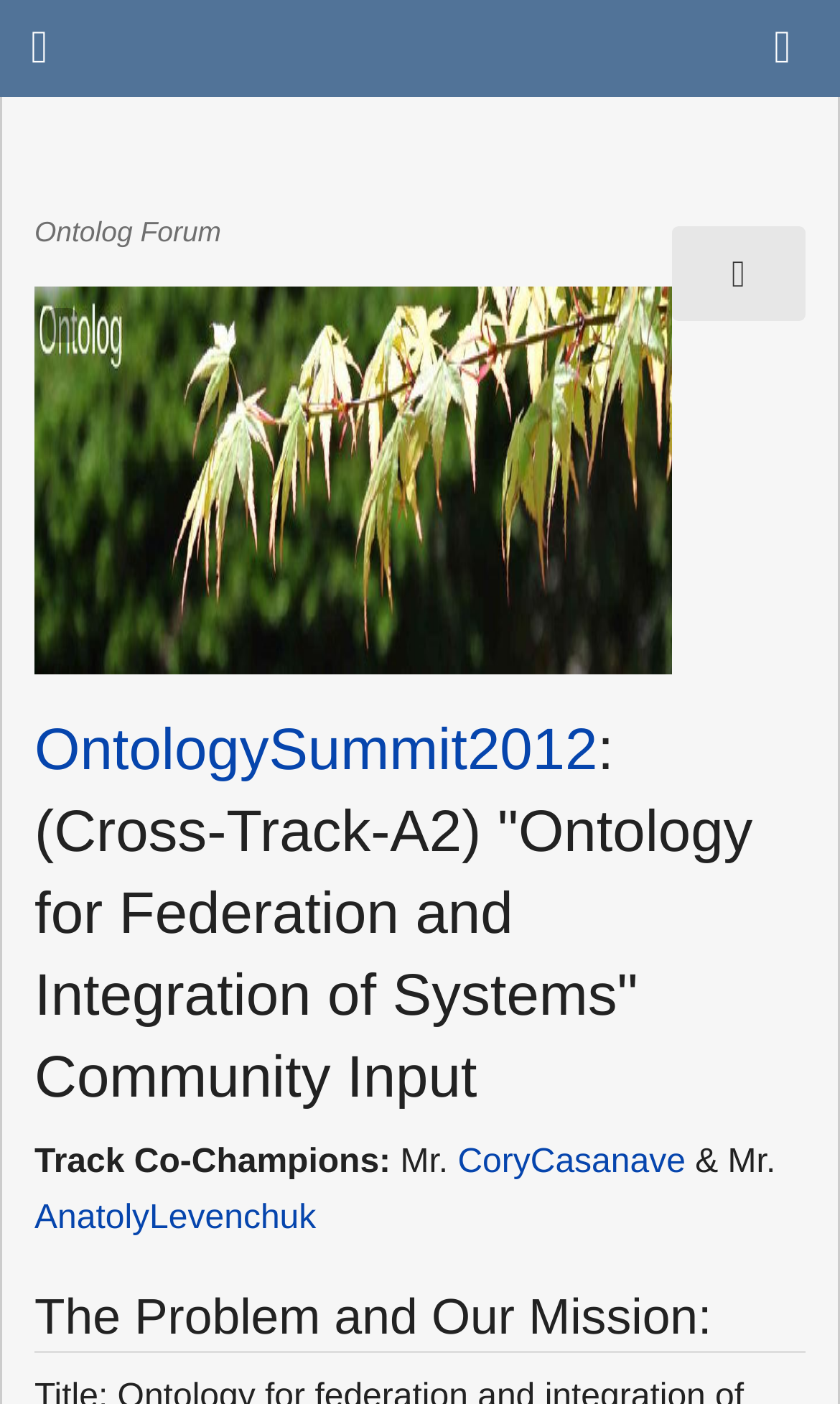Answer this question in one word or a short phrase: How many links are there in the top section?

3